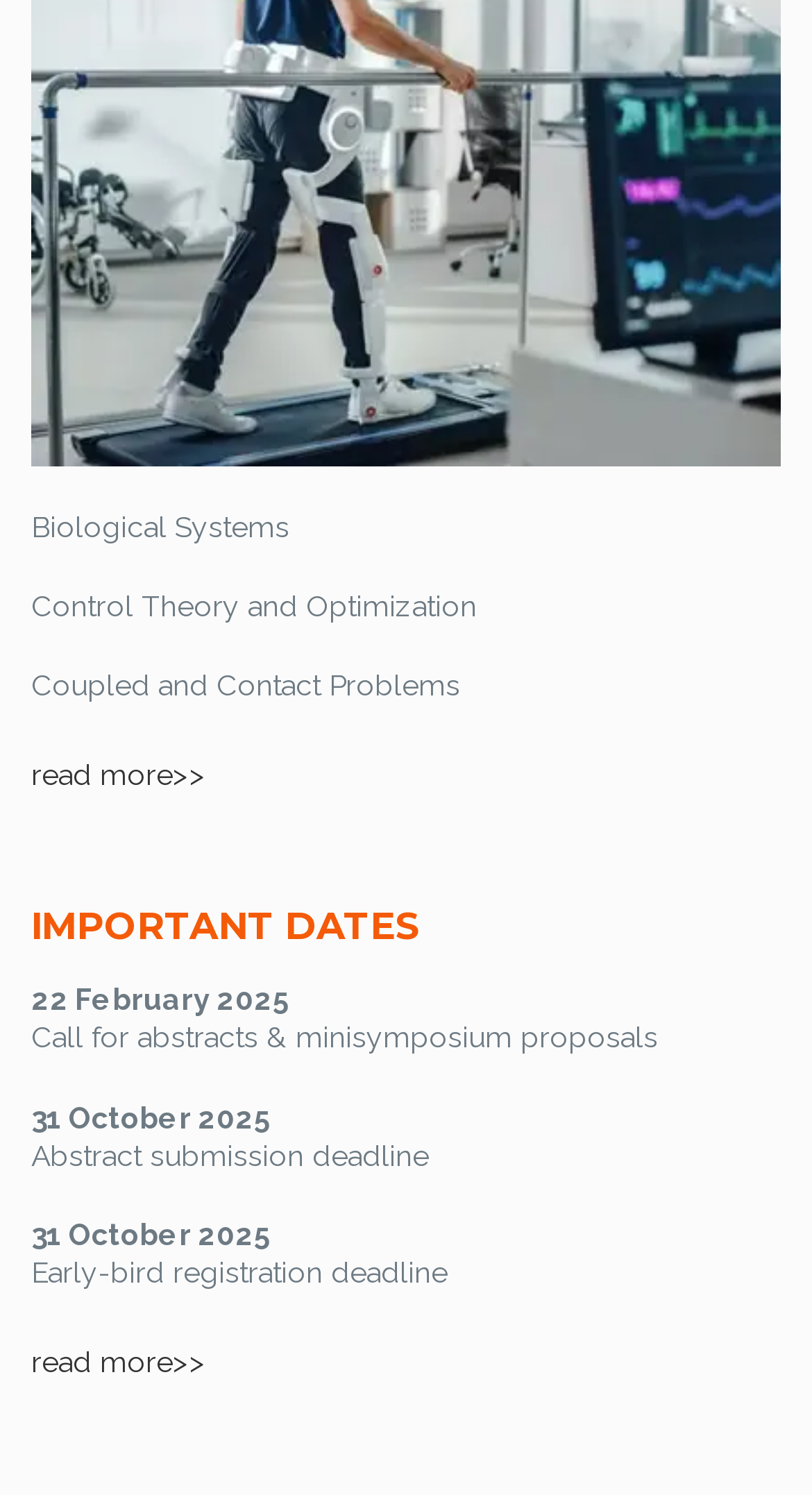Refer to the image and provide a thorough answer to this question:
What is the earliest important date?

The earliest important date listed is '22 February 2025' which is the first date under the 'IMPORTANT DATES' section.